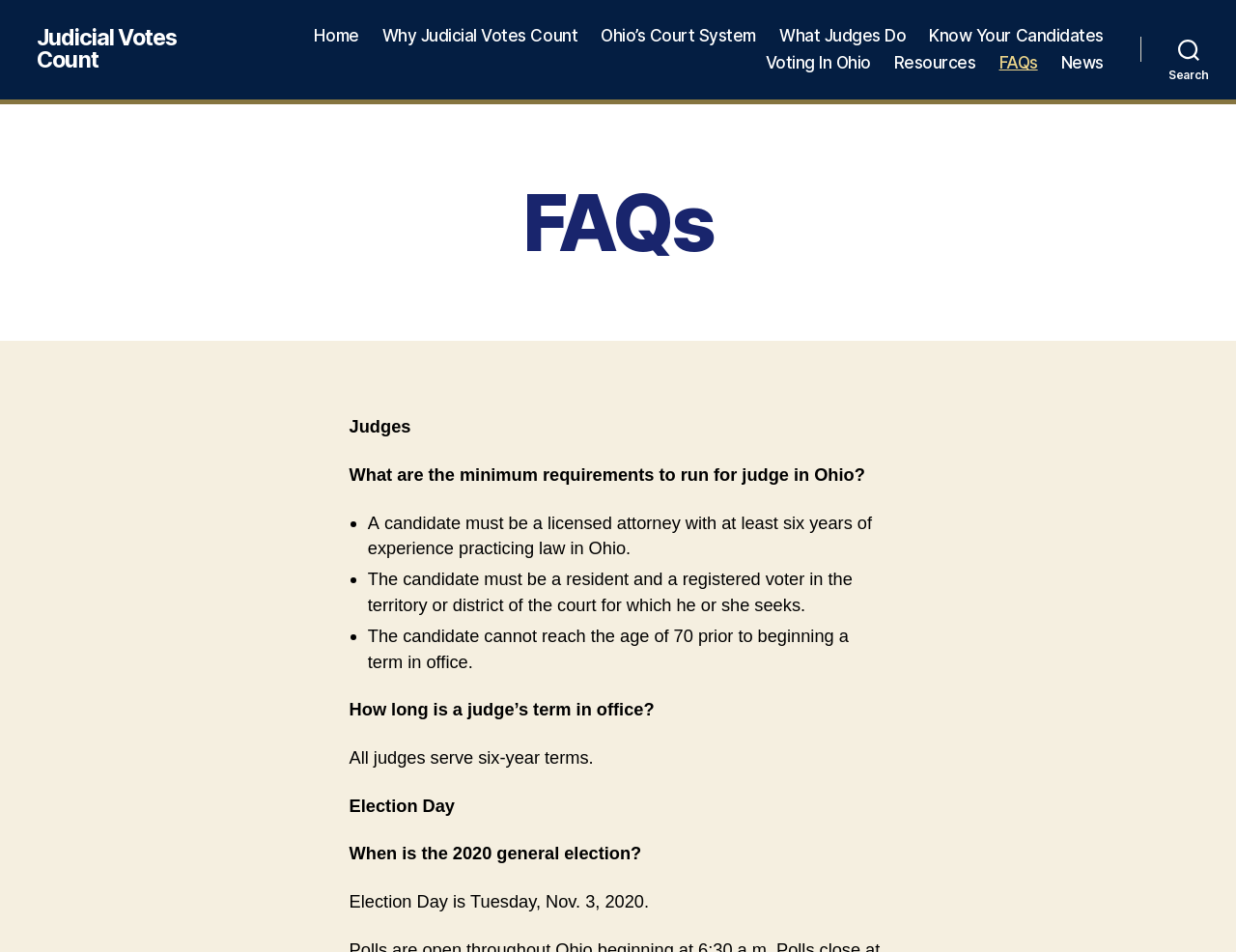What is the residency requirement for a judge in Ohio?
Give a one-word or short phrase answer based on the image.

Resident and registered voter